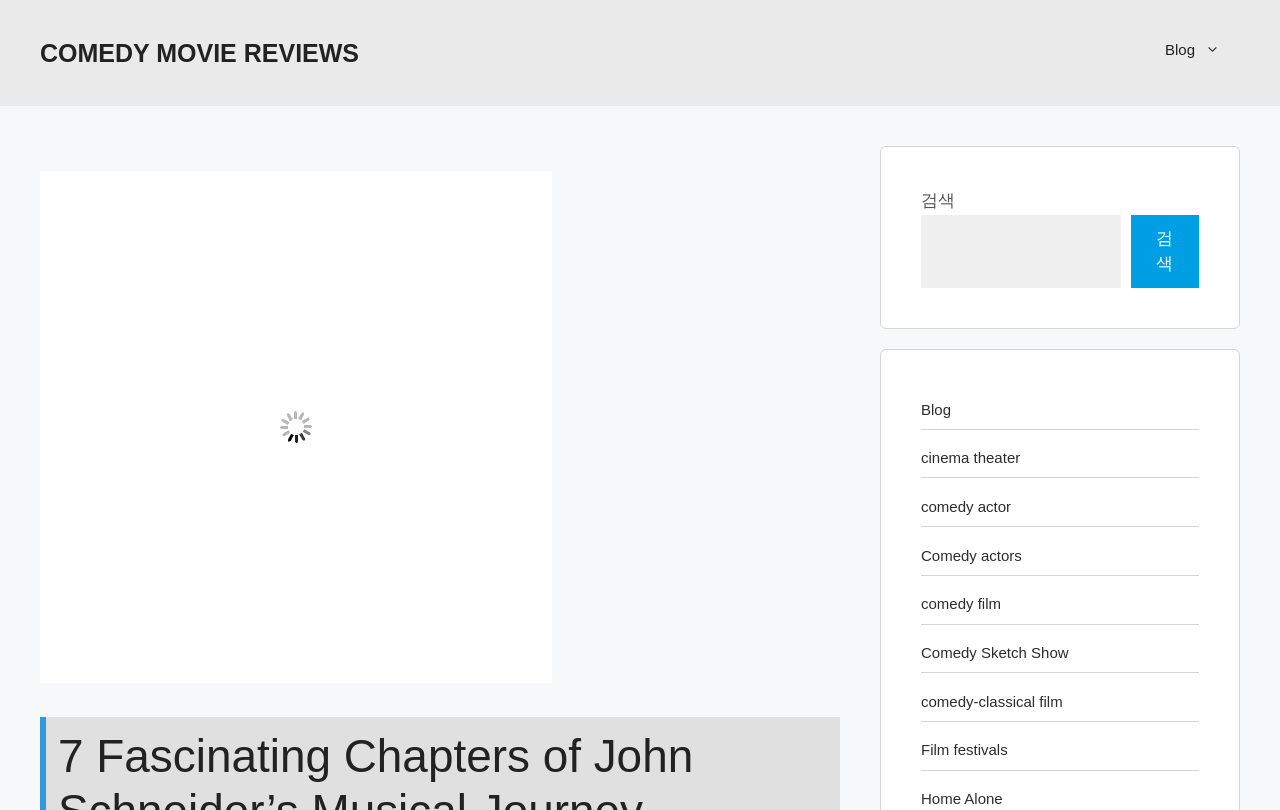Generate a comprehensive description of the webpage.

The webpage is about John Schneider's musical journey, with a focus on his life, music career, and bond with his brother Rob Schneider. At the top of the page, there is a banner with the site's name. Below the banner, there is a navigation menu with a link to the blog section. 

To the left of the navigation menu, there is a link to "COMEDY MOVIE REVIEWS". On the same level, there is an image with a caption "Discovering the Intriguing Life of John Schneider: The Lesser Known Brother of Rob Schneider", which takes up a significant portion of the page.

On the right side of the page, there is a complementary section with a search bar, where users can type in keywords to search. The search bar is accompanied by a search button and a static text that says "검색" (meaning "search" in Korean). Below the search bar, there are several links to different categories, including "Blog", "cinema theater", "comedy actor", "Comedy actors", "comedy film", "Comedy Sketch Show", "comedy-classical film", "Film festivals", and "Home Alone". These links are arranged vertically, with the "Blog" link at the top and the "Home Alone" link at the bottom.